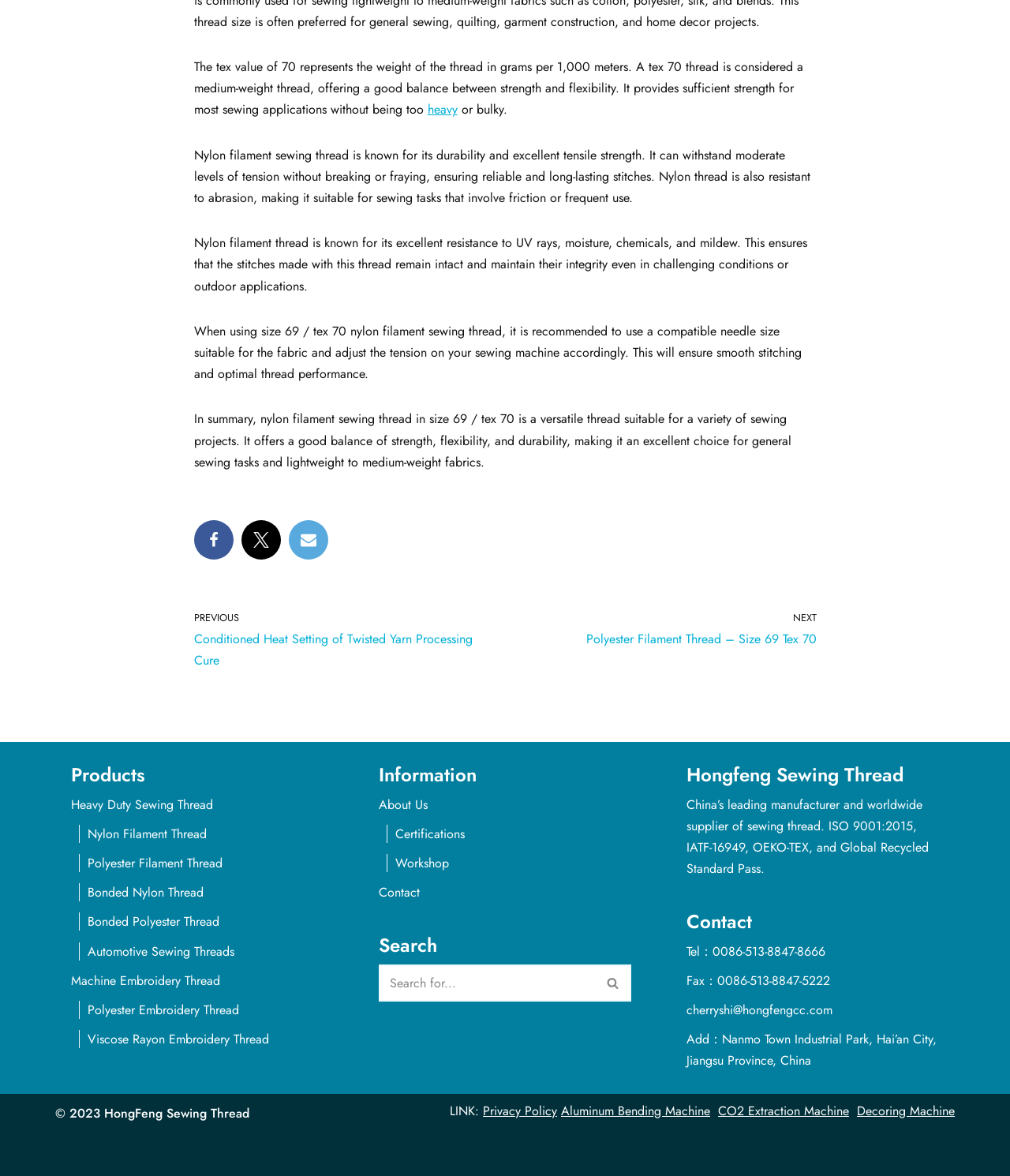Please identify the bounding box coordinates for the region that you need to click to follow this instruction: "Search for a product".

[0.375, 0.82, 0.625, 0.851]